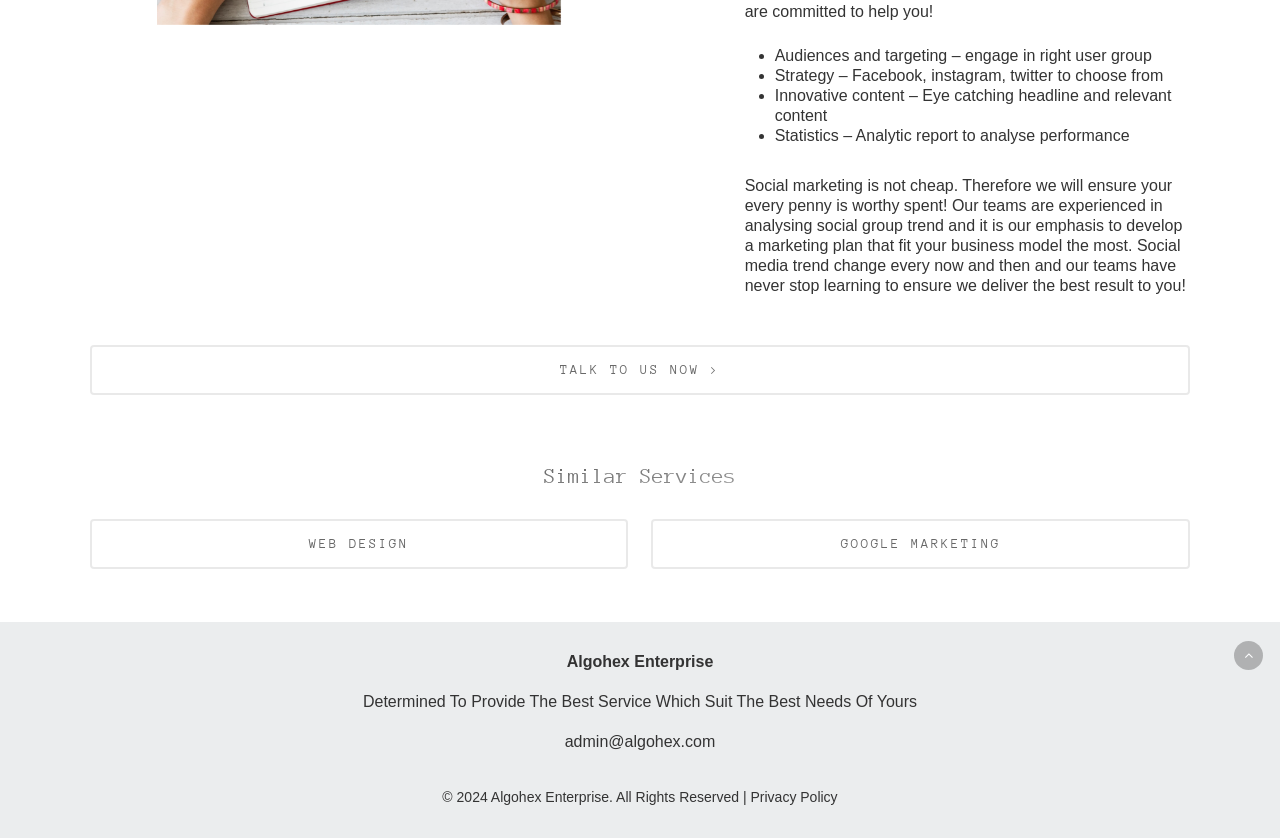Locate the bounding box coordinates of the UI element described by: "Web Design". The bounding box coordinates should consist of four float numbers between 0 and 1, i.e., [left, top, right, bottom].

[0.07, 0.619, 0.491, 0.679]